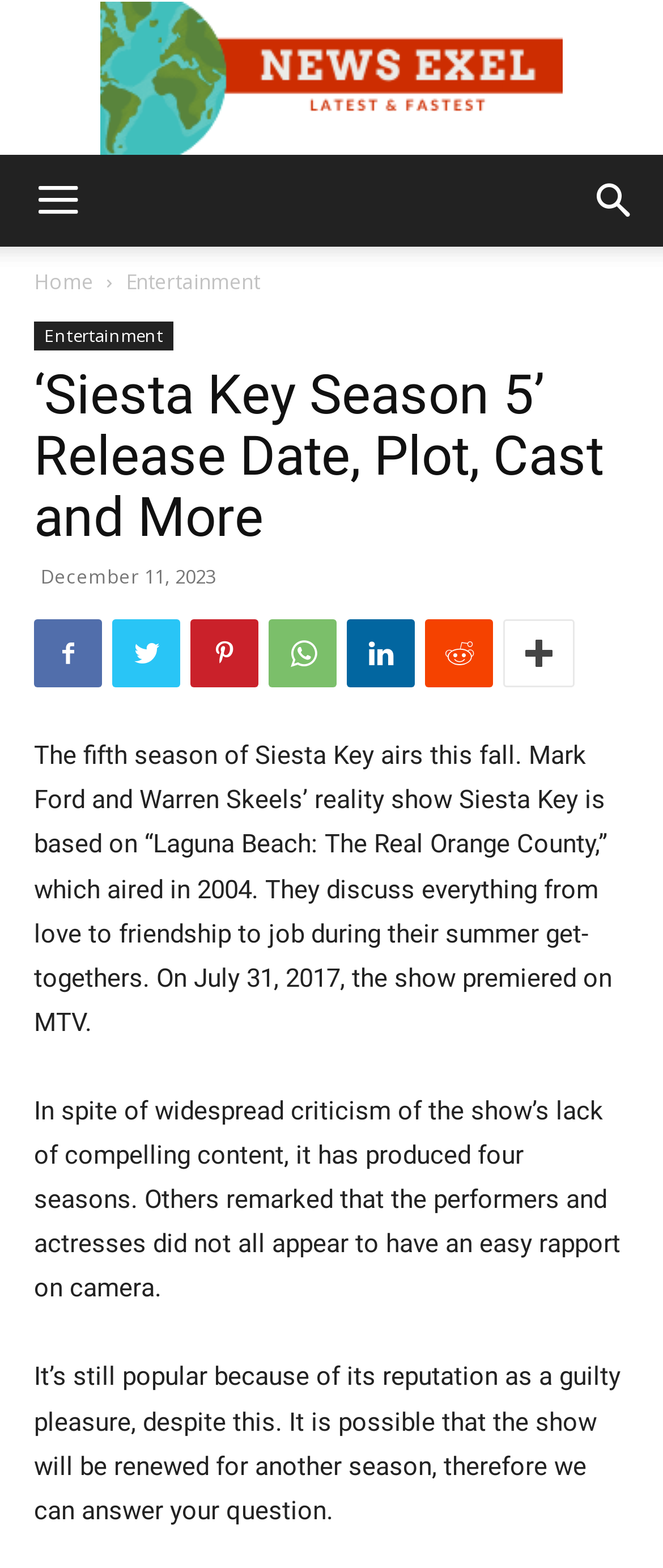Predict the bounding box coordinates of the area that should be clicked to accomplish the following instruction: "Browse products in Lighting Control Modules". The bounding box coordinates should consist of four float numbers between 0 and 1, i.e., [left, top, right, bottom].

None